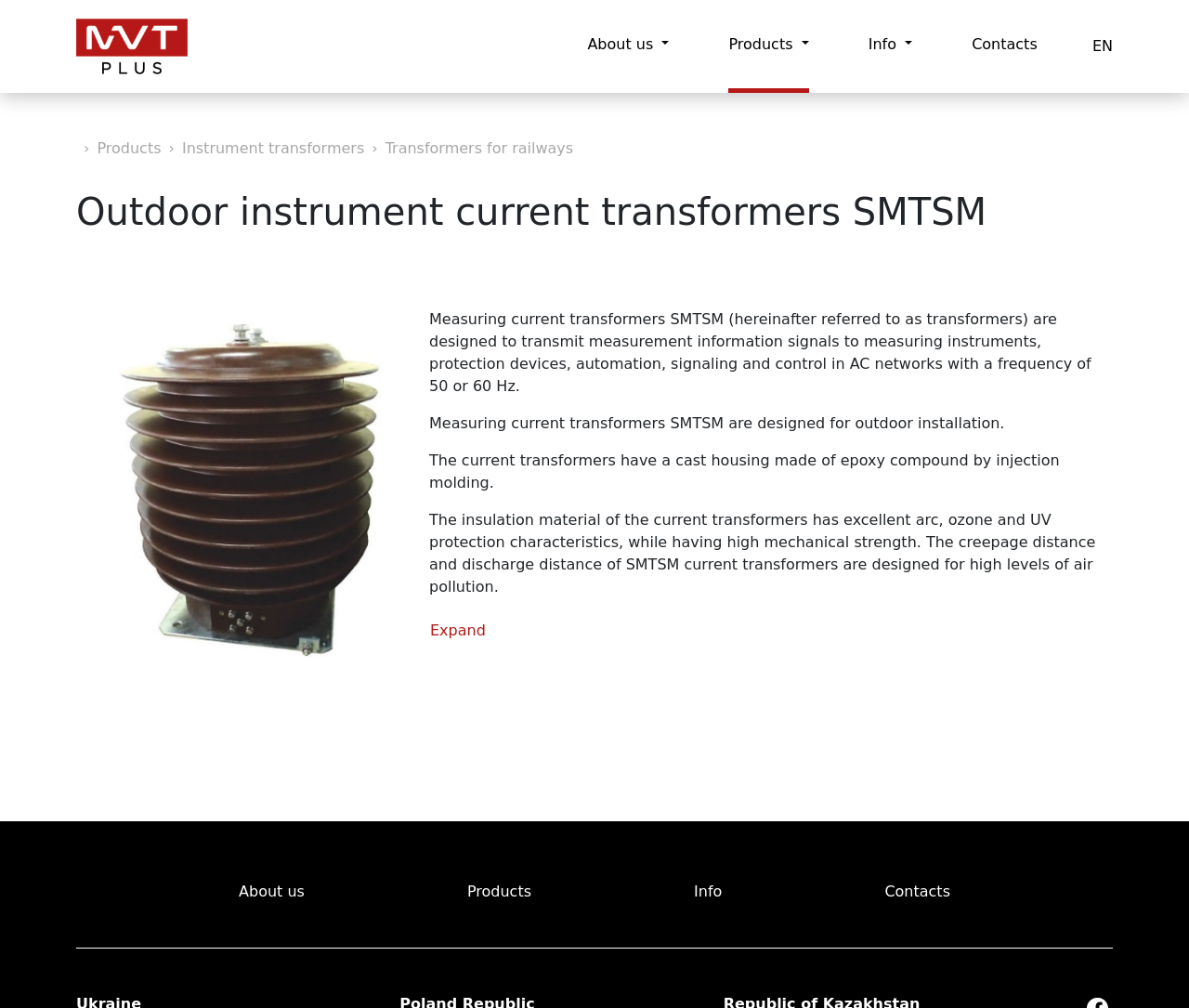Please find the bounding box coordinates of the element that must be clicked to perform the given instruction: "Go to home page". The coordinates should be four float numbers from 0 to 1, i.e., [left, top, right, bottom].

[0.064, 0.018, 0.181, 0.074]